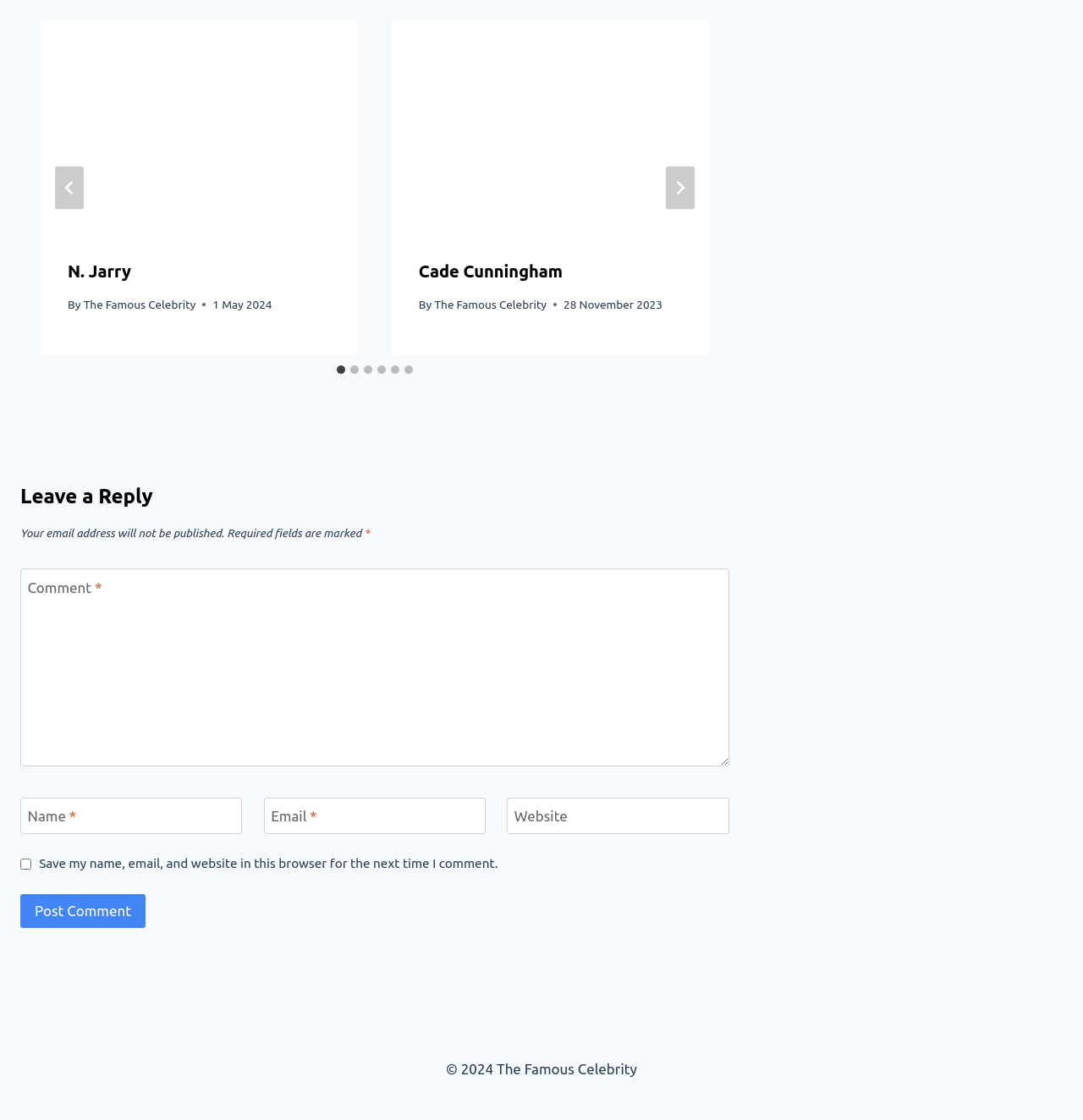Determine the bounding box coordinates of the UI element that matches the following description: "Kim Garth". The coordinates should be four float numbers between 0 and 1 in the format [left, top, right, bottom].

[0.711, 0.045, 0.785, 0.062]